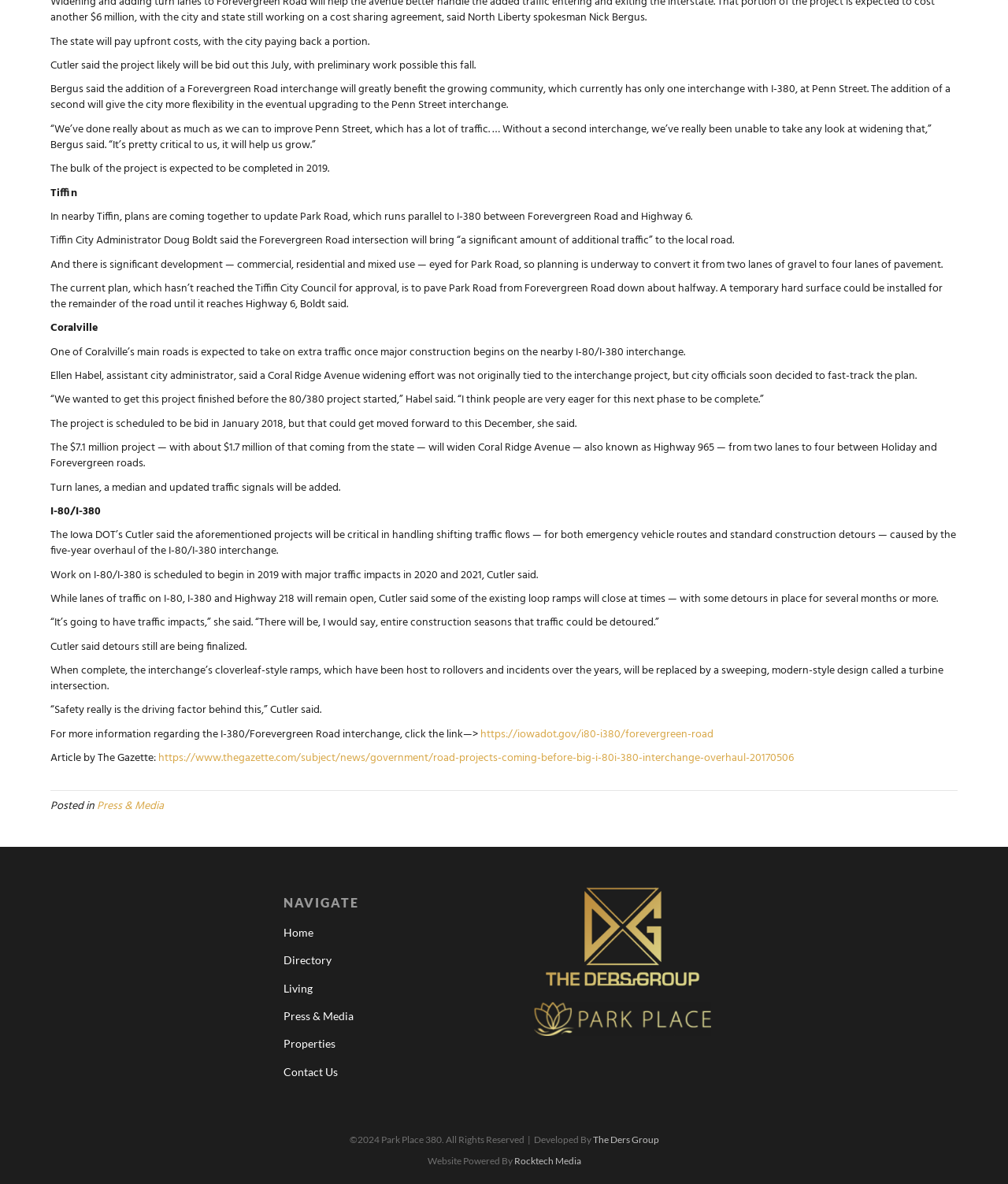What is the topic of the article?
Please provide a single word or phrase as your answer based on the image.

Road projects